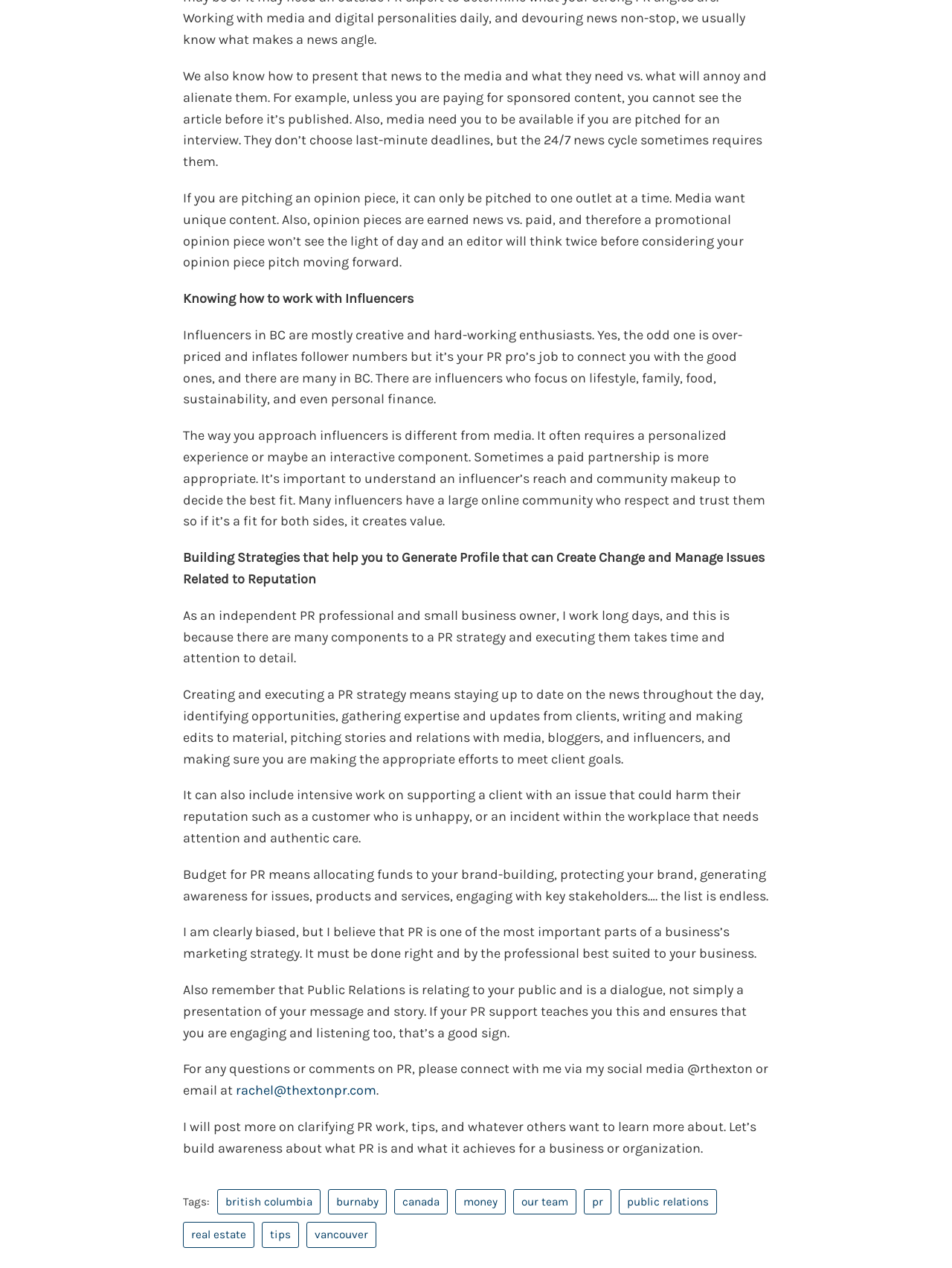Find the bounding box coordinates of the clickable area that will achieve the following instruction: "Explore the real estate topic".

[0.192, 0.964, 0.267, 0.984]